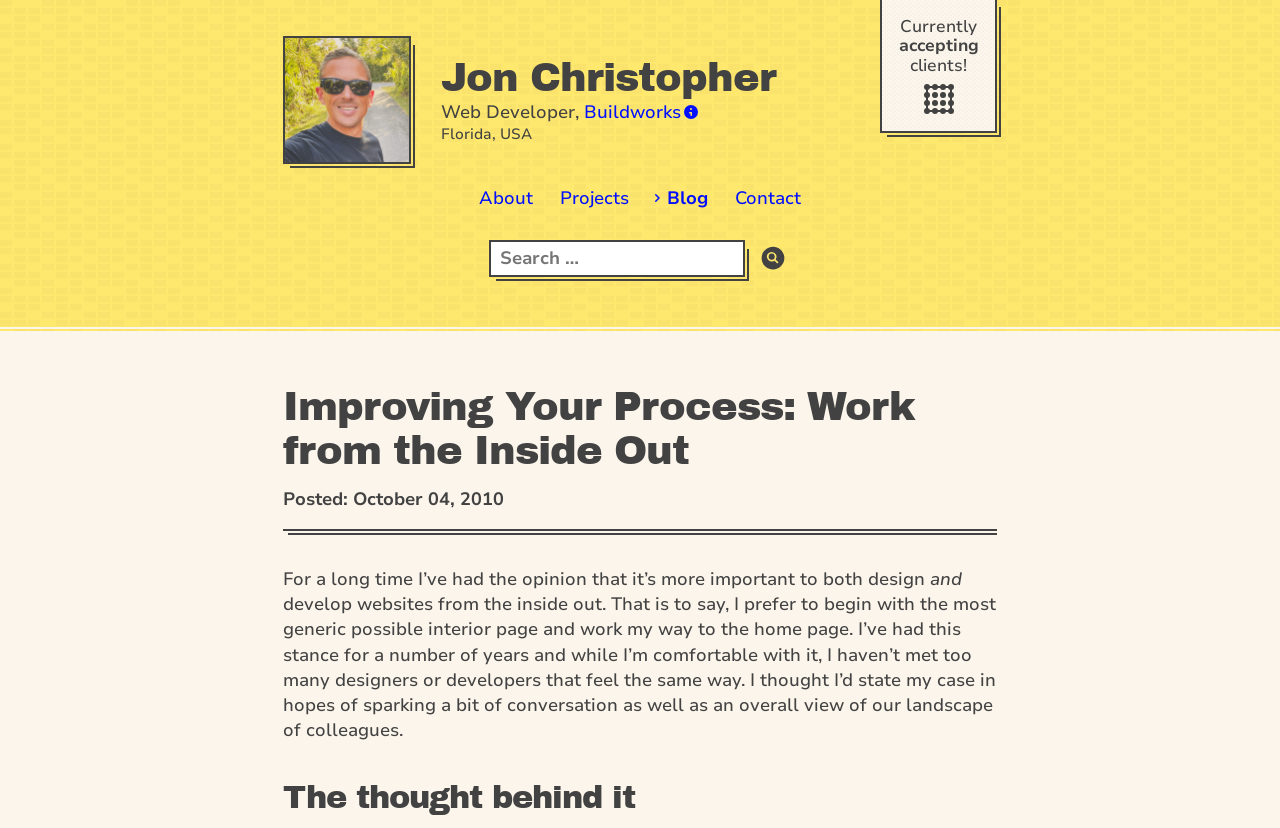Offer an extensive depiction of the webpage and its key elements.

The webpage is about Jon Christopher, a web developer from Florida, USA. At the top, there is a heading with his name, followed by his profession and a link to his company, Buildworks, which has a small image next to it. Below that, there is a photo of Jon Christopher. 

On the top-right corner, there is a call-to-action link stating "Currently accepting clients!" with a small image. Below that, there are four main navigation links: "About", "Projects", "Blog", and "Contact", each with a small image. 

On the left side, there is a search bar with a heading "Search" and a button with a search icon. Below the search bar, there is a main heading "Improving Your Process: Work from the Inside Out" followed by a posted date and a long paragraph of text discussing the author's approach to designing and developing websites. The text is divided into several static text elements. 

Further down, there is another heading "The thought behind it", which seems to be the start of a new section or article. Overall, the webpage has a simple and clean layout, with a focus on the author's profile and his blog post.